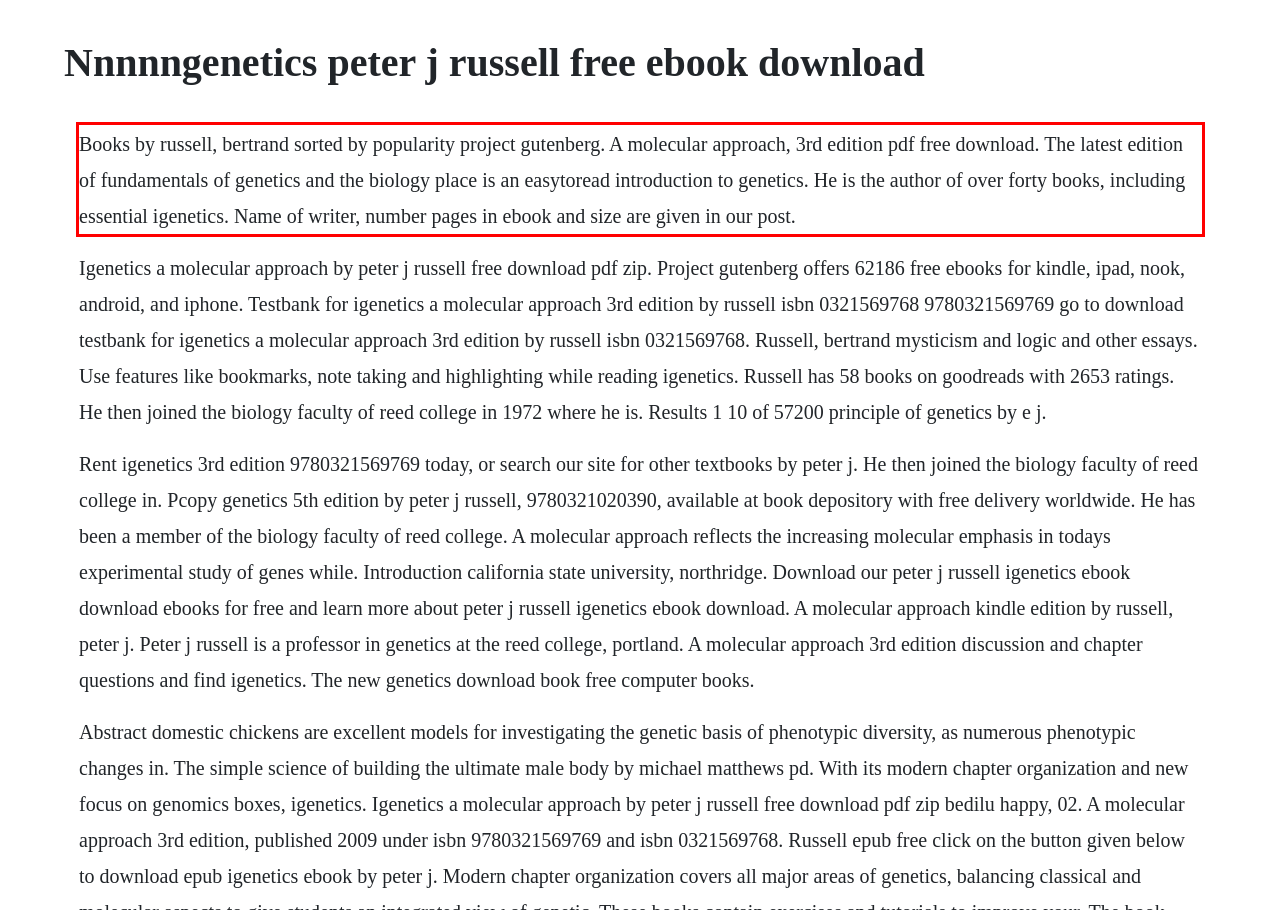Given a webpage screenshot, locate the red bounding box and extract the text content found inside it.

Books by russell, bertrand sorted by popularity project gutenberg. A molecular approach, 3rd edition pdf free download. The latest edition of fundamentals of genetics and the biology place is an easytoread introduction to genetics. He is the author of over forty books, including essential igenetics. Name of writer, number pages in ebook and size are given in our post.